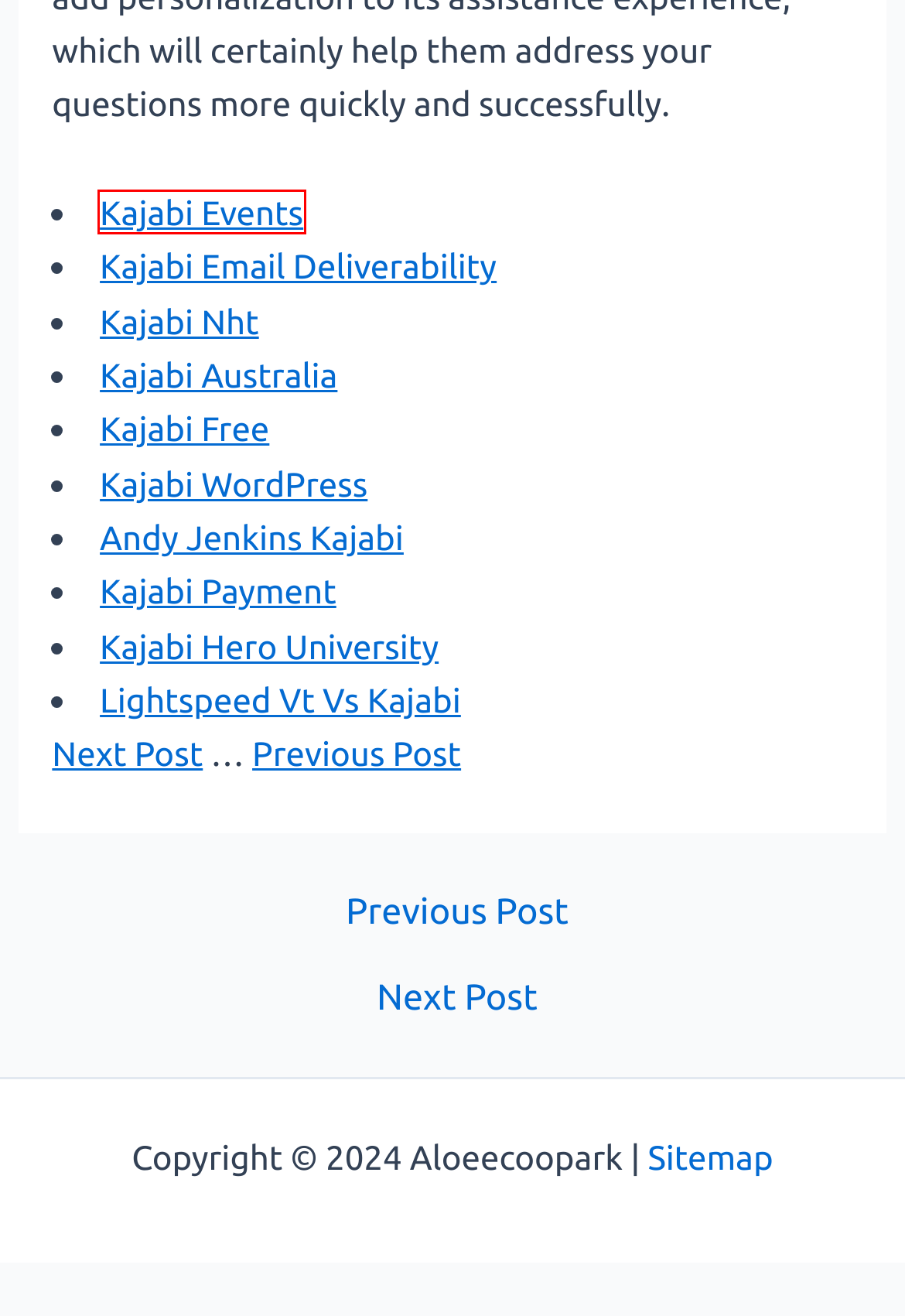A screenshot of a webpage is given, featuring a red bounding box around a UI element. Please choose the webpage description that best aligns with the new webpage after clicking the element in the bounding box. These are the descriptions:
A. Kajabi Email Deliverability - Everything You Need To Know NOW
B. Leonie Dawson Kajabi - Everything You Need To Know NOW
C. Kajabi Hero University - Everything You Need To Know NOW
D. Kajabi Wordpress - Everything You Need To Know NOW
E. Kajabi Events - Everything You Need To Know NOW
F. Is Kajabi Easy to Use - Everything You Need To Know NOW
G. Kajabi Payment - Everything You Need To Know NOW
H. Andy Jenkins Kajabi - Everything You Need To Know NOW

E